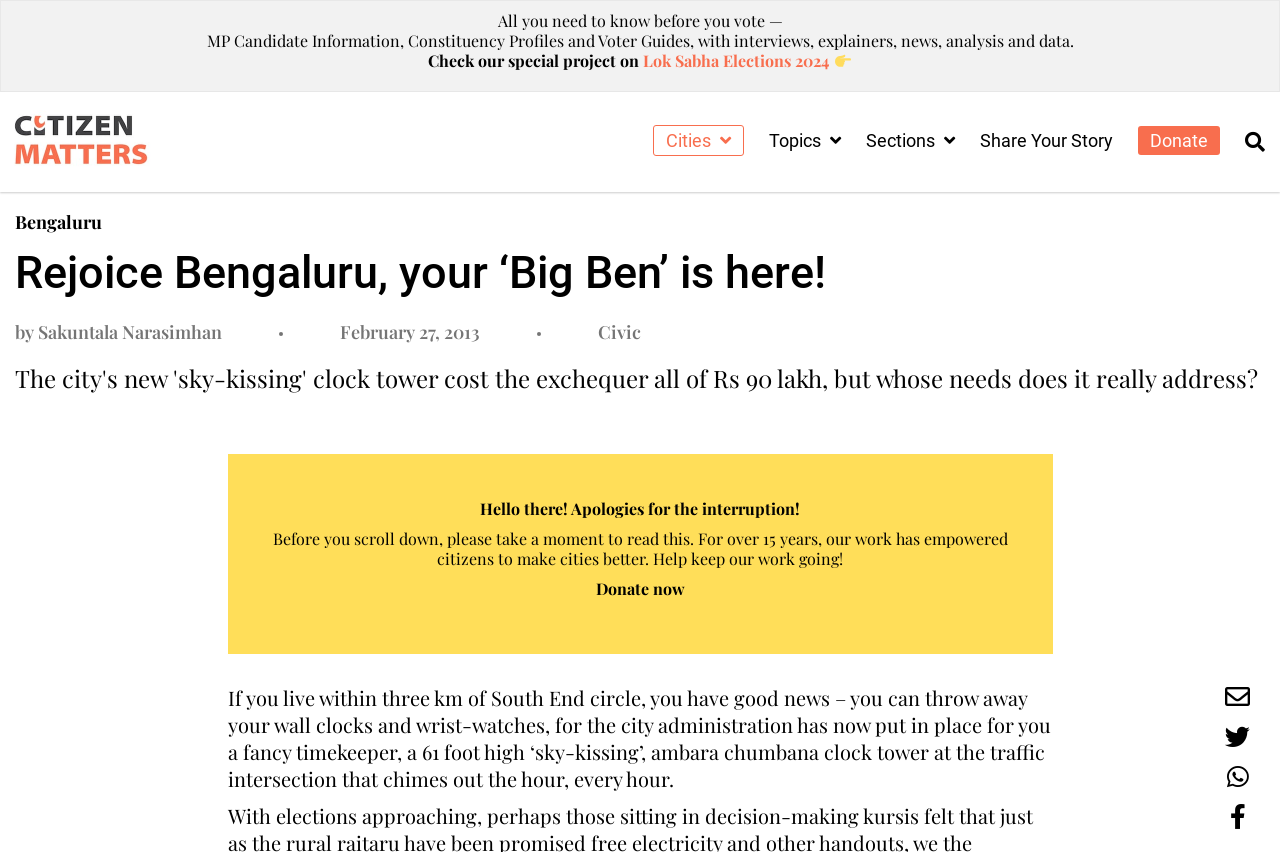Find the bounding box coordinates of the element you need to click on to perform this action: 'Search for something'. The coordinates should be represented by four float values between 0 and 1, in the format [left, top, right, bottom].

[0.973, 0.153, 0.988, 0.18]